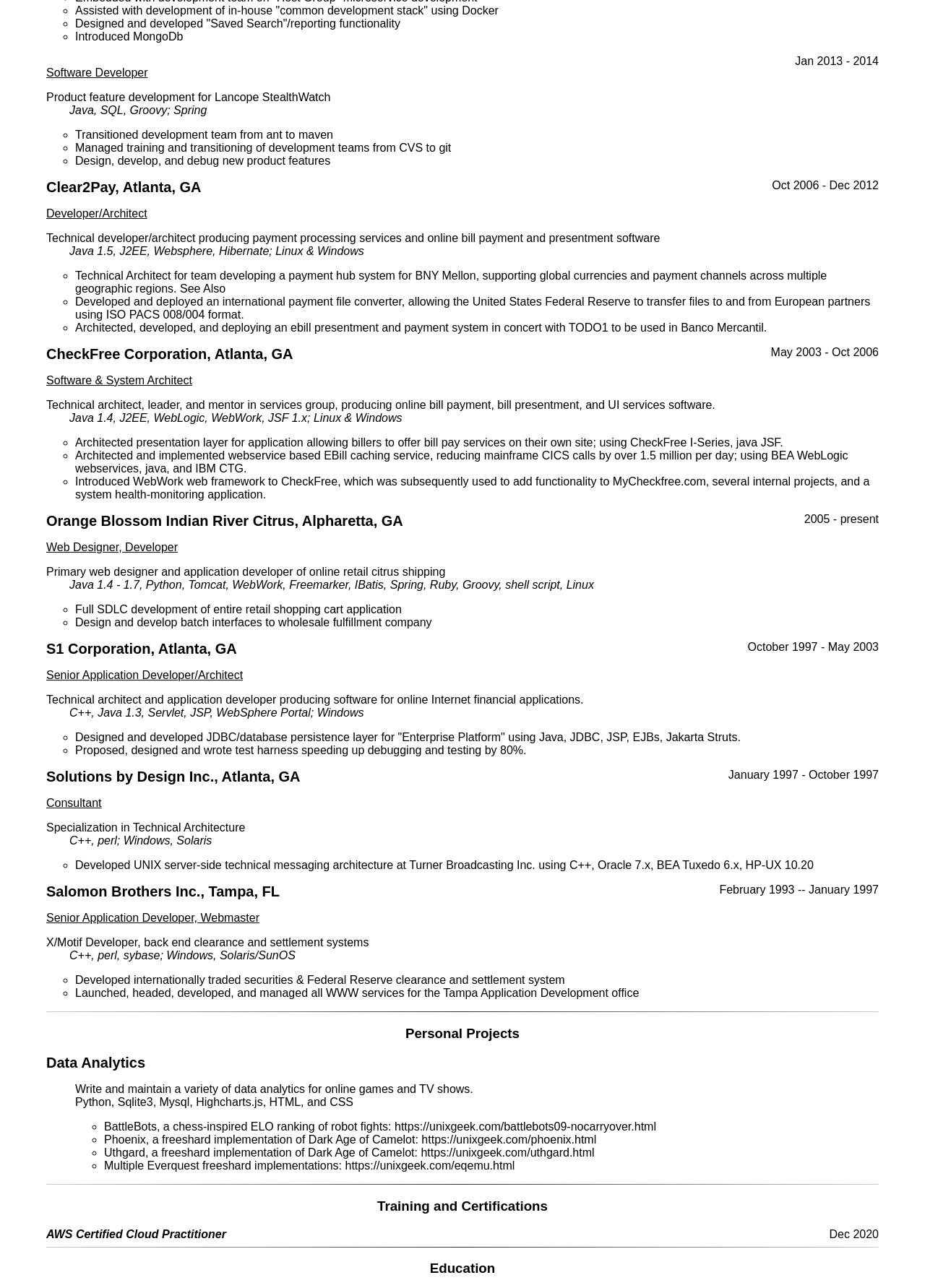Please respond in a single word or phrase: 
What is the job title of the person at Clear2Pay?

Developer/Architect